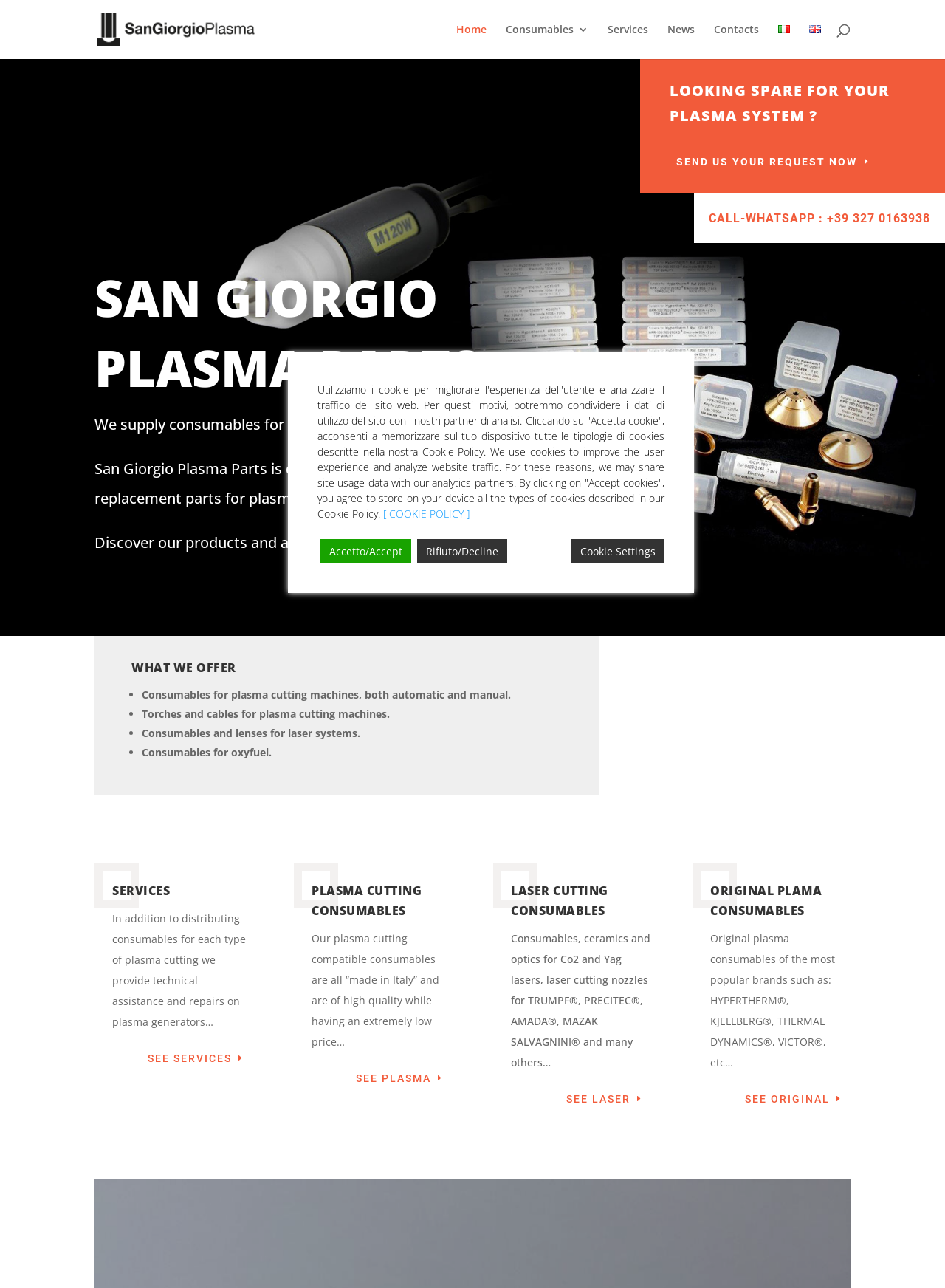Using the information shown in the image, answer the question with as much detail as possible: What is the origin of their plasma cutting compatible consumables?

According to the webpage content, specifically the heading 'PLASMA CUTTING CONSUMABLES' and the static text 'Our plasma cutting compatible consumables are all “made in Italy” and are of high quality while having an extremely low price…', it is clear that their plasma cutting compatible consumables are made in Italy.